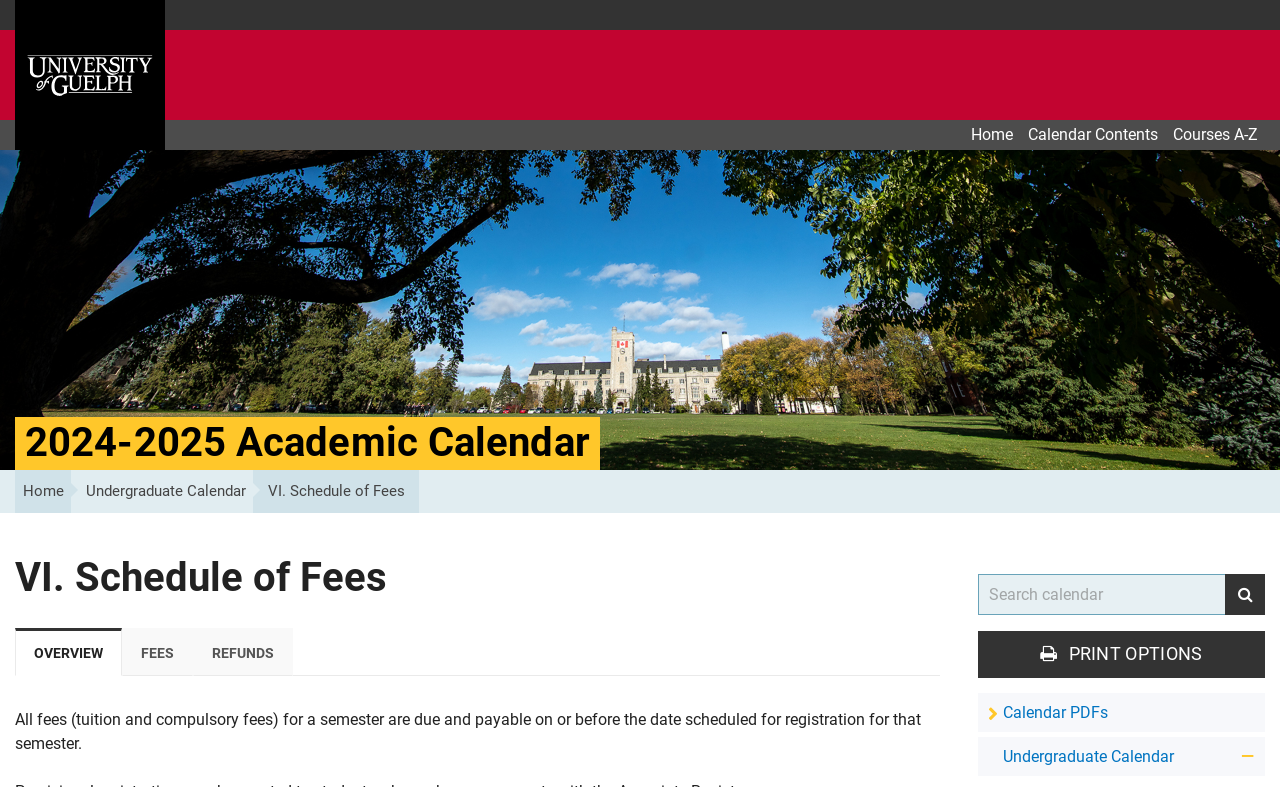Can you provide the bounding box coordinates for the element that should be clicked to implement the instruction: "print options"?

[0.764, 0.801, 0.988, 0.861]